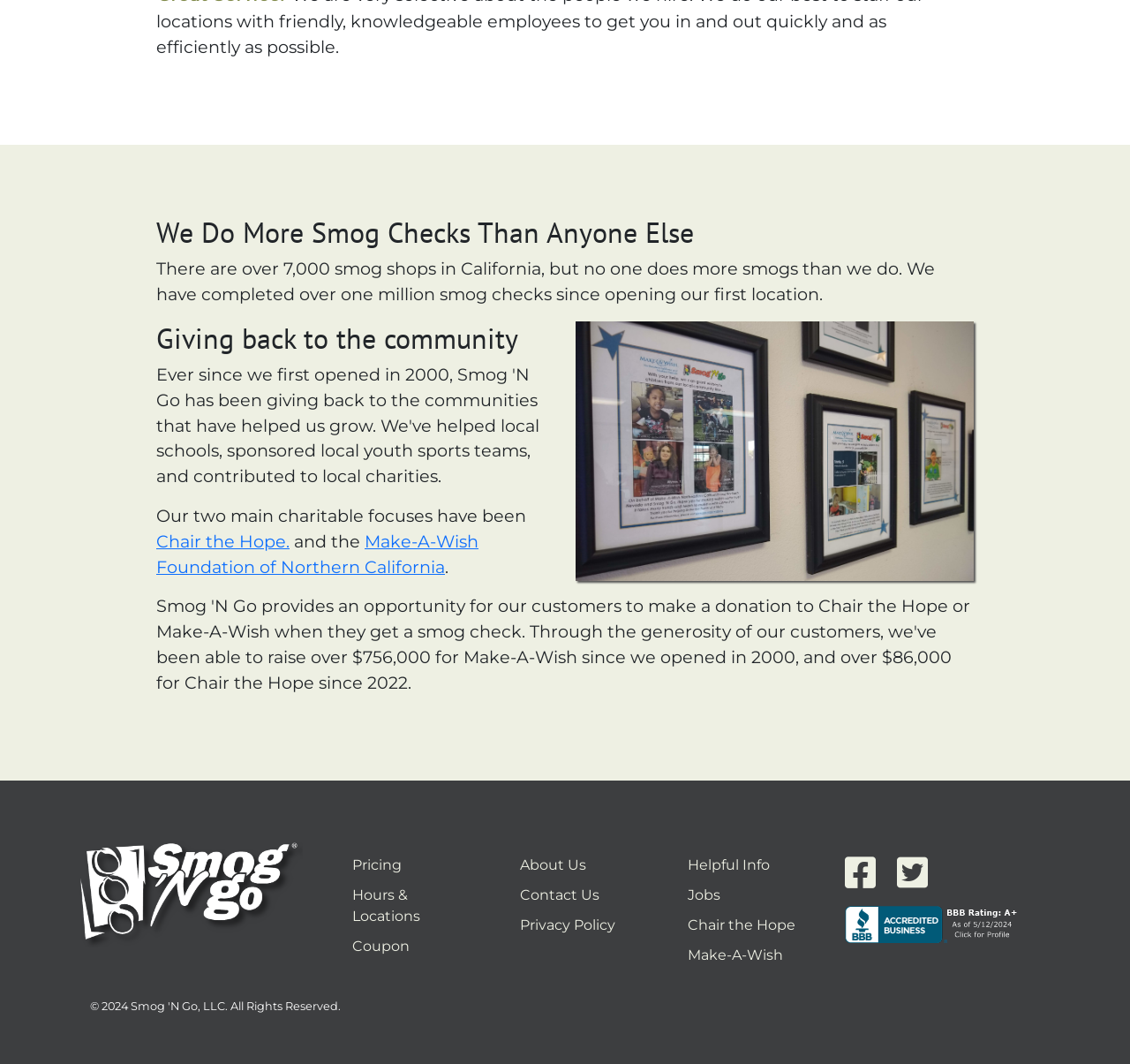What are the two charitable focuses of this company?
From the image, provide a succinct answer in one word or a short phrase.

Chair the Hope and Make-A-Wish